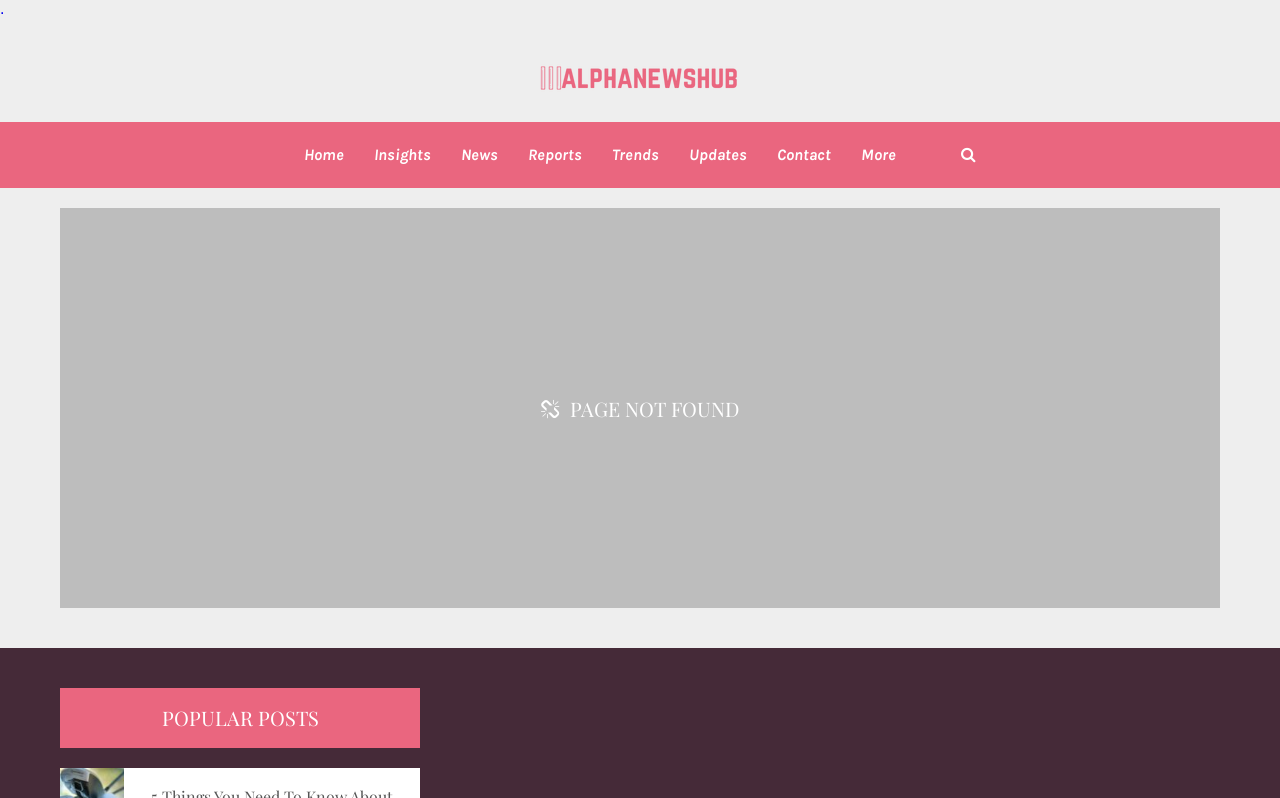Given the description "More", determine the bounding box of the corresponding UI element.

[0.673, 0.056, 0.7, 0.33]